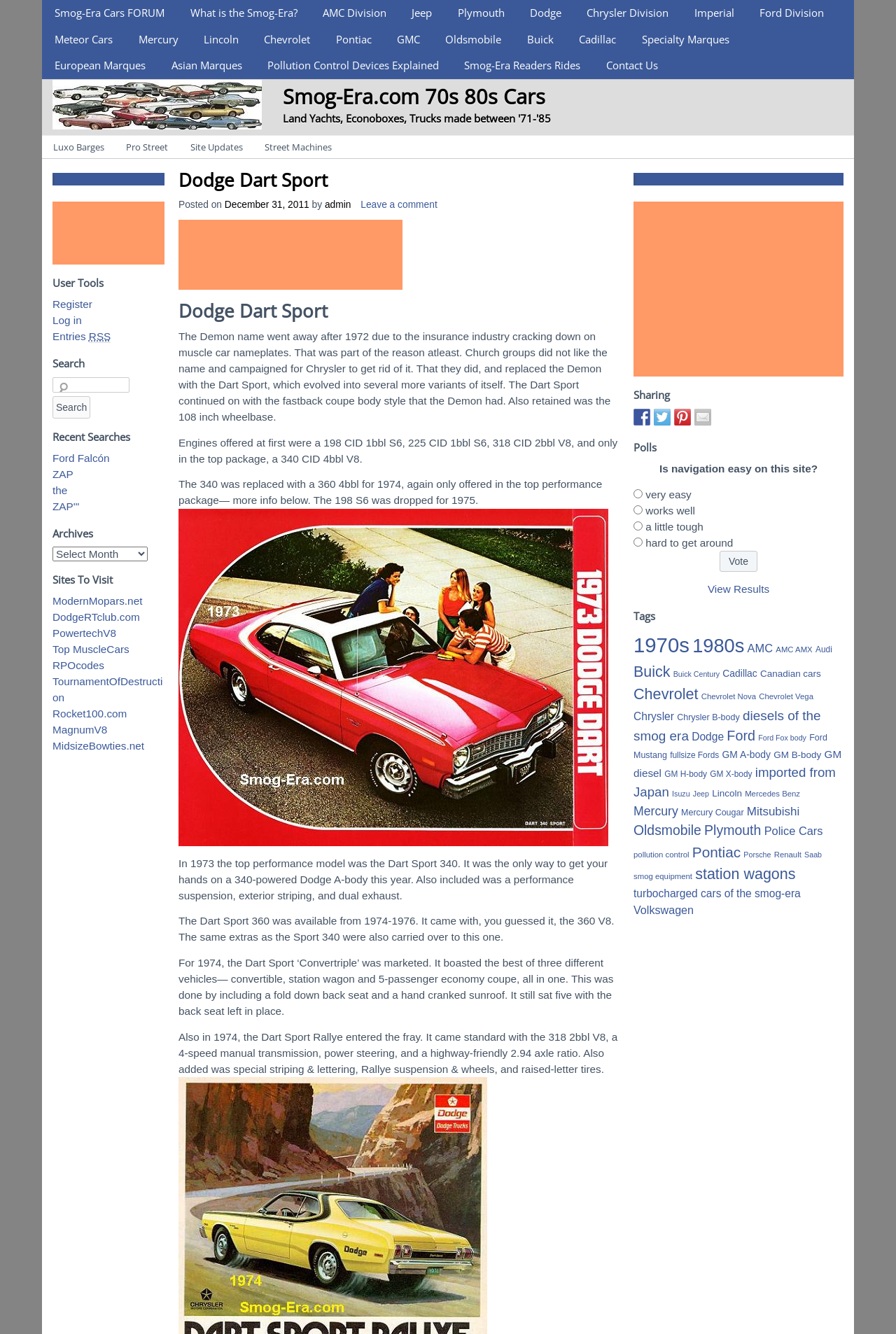Find the bounding box coordinates of the element's region that should be clicked in order to follow the given instruction: "Click on the 'Dodge' link". The coordinates should consist of four float numbers between 0 and 1, i.e., [left, top, right, bottom].

[0.577, 0.0, 0.641, 0.02]